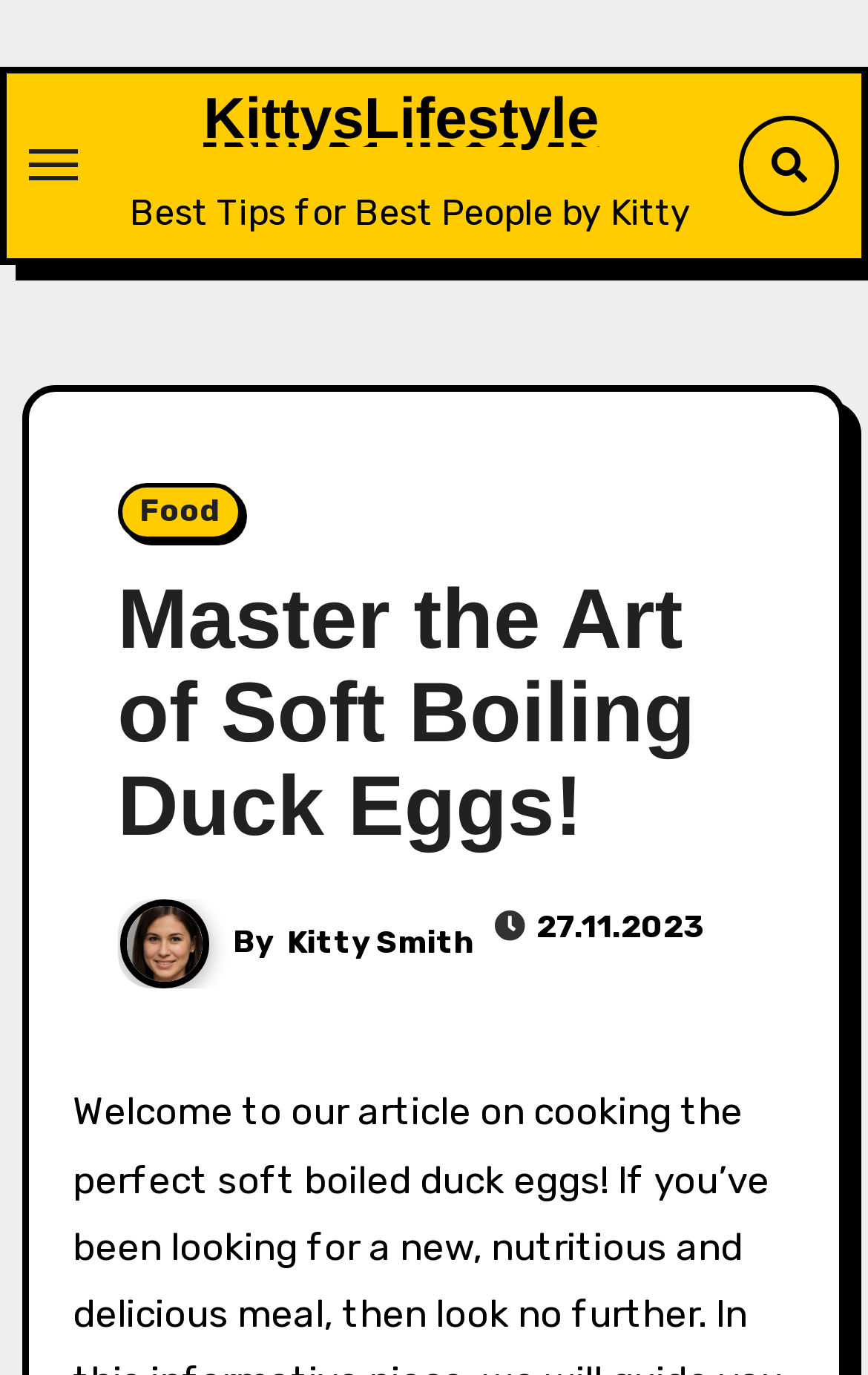Provide the bounding box coordinates of the HTML element described as: "parent_node: By Kitty Smith". The bounding box coordinates should be four float numbers between 0 and 1, i.e., [left, top, right, bottom].

[0.135, 0.672, 0.261, 0.699]